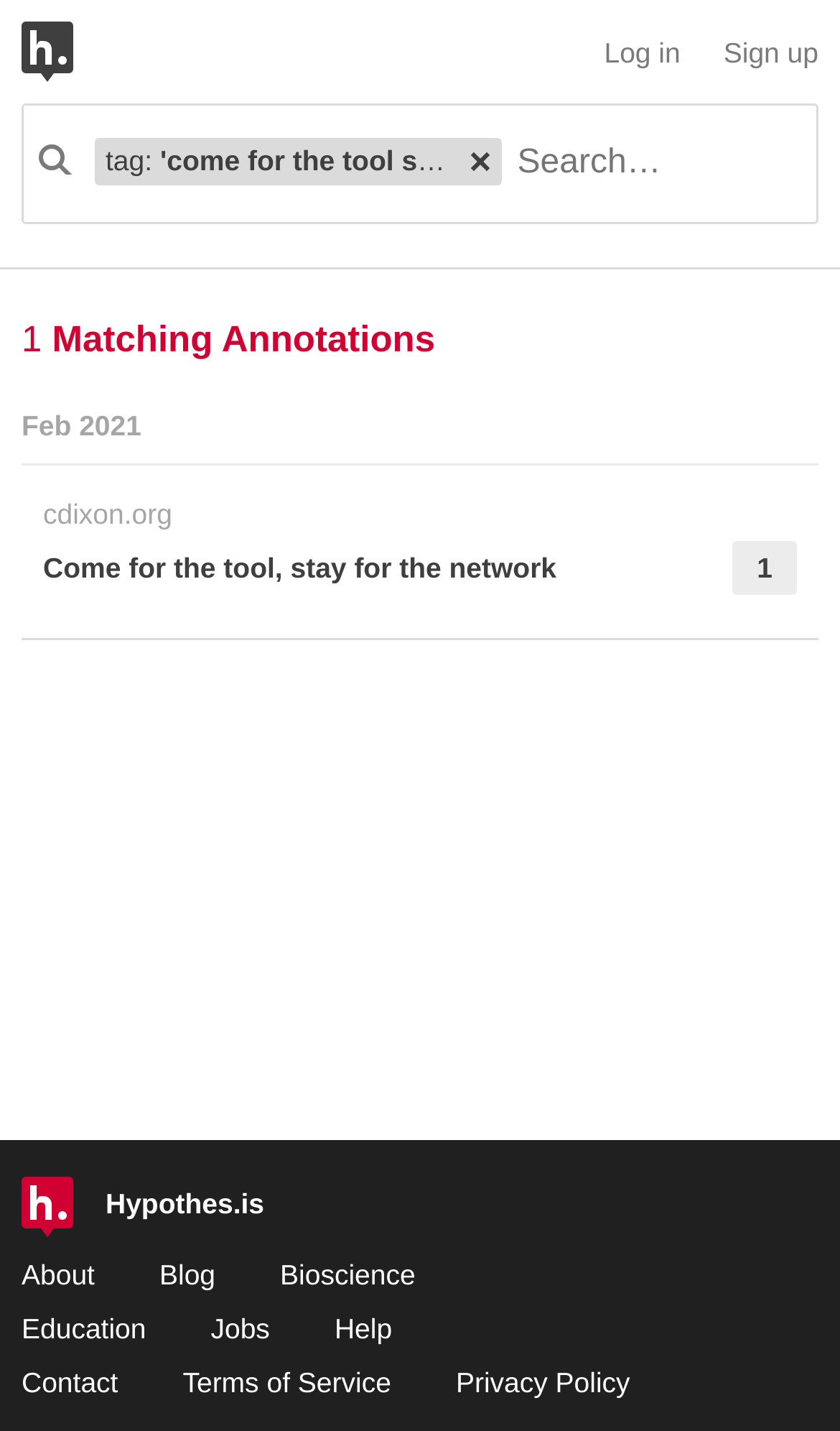Please determine the bounding box coordinates for the element that should be clicked to follow these instructions: "Get help".

[0.398, 0.917, 0.467, 0.94]